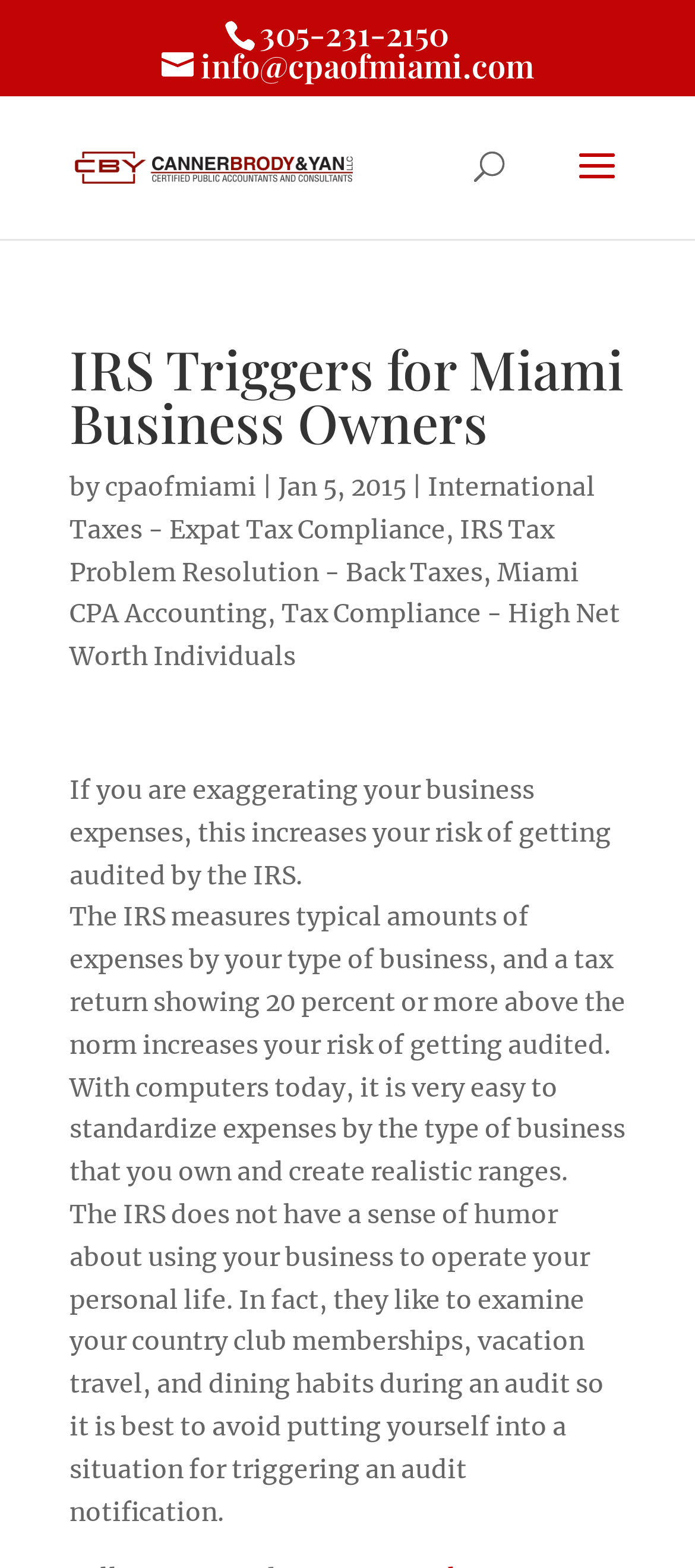From the element description: "info@cpaofmiami.com", extract the bounding box coordinates of the UI element. The coordinates should be expressed as four float numbers between 0 and 1, in the order [left, top, right, bottom].

[0.232, 0.035, 0.768, 0.053]